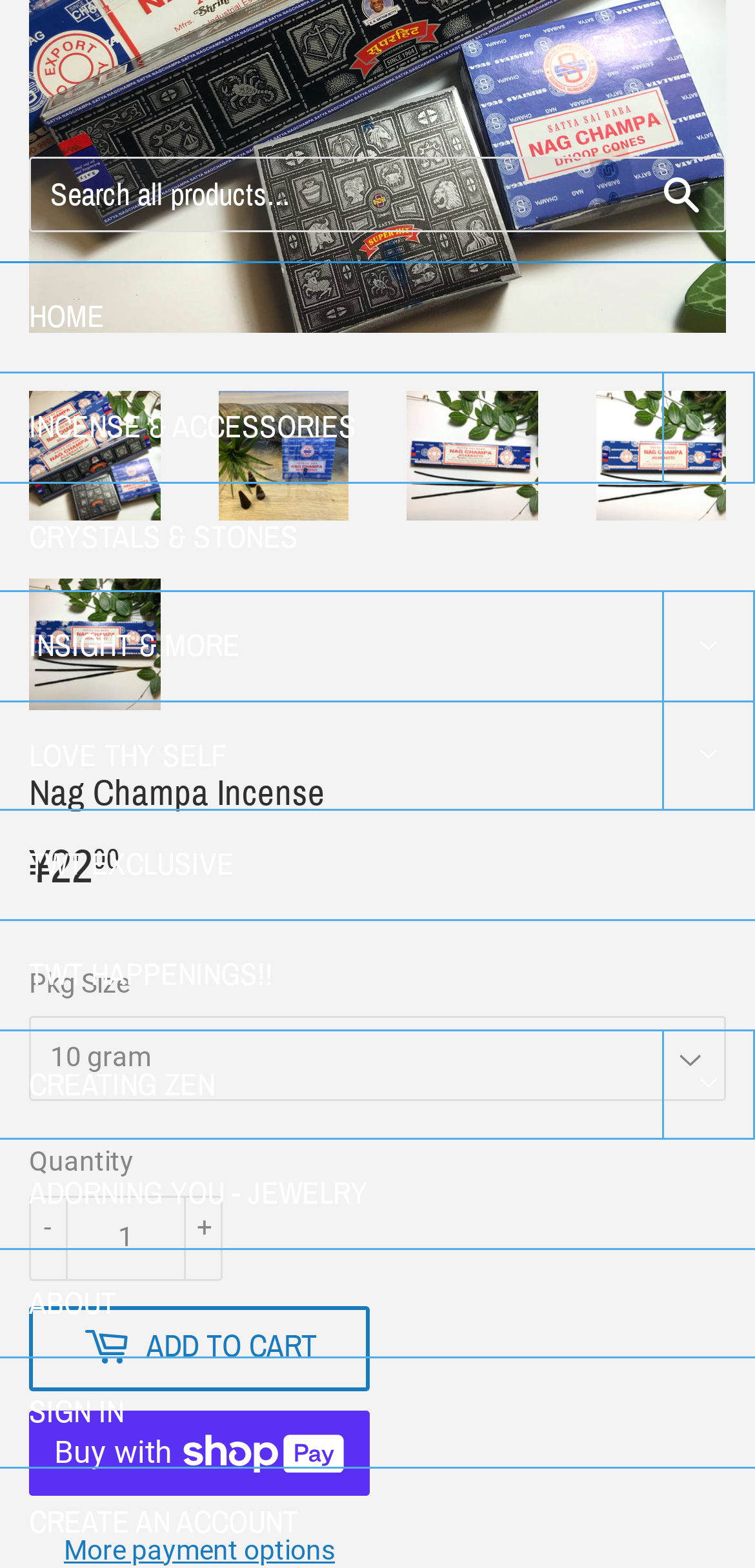Identify the bounding box coordinates for the element you need to click to achieve the following task: "Click on Incense & Accessories". Provide the bounding box coordinates as four float numbers between 0 and 1, in the form [left, top, right, bottom].

[0.0, 0.238, 0.877, 0.307]